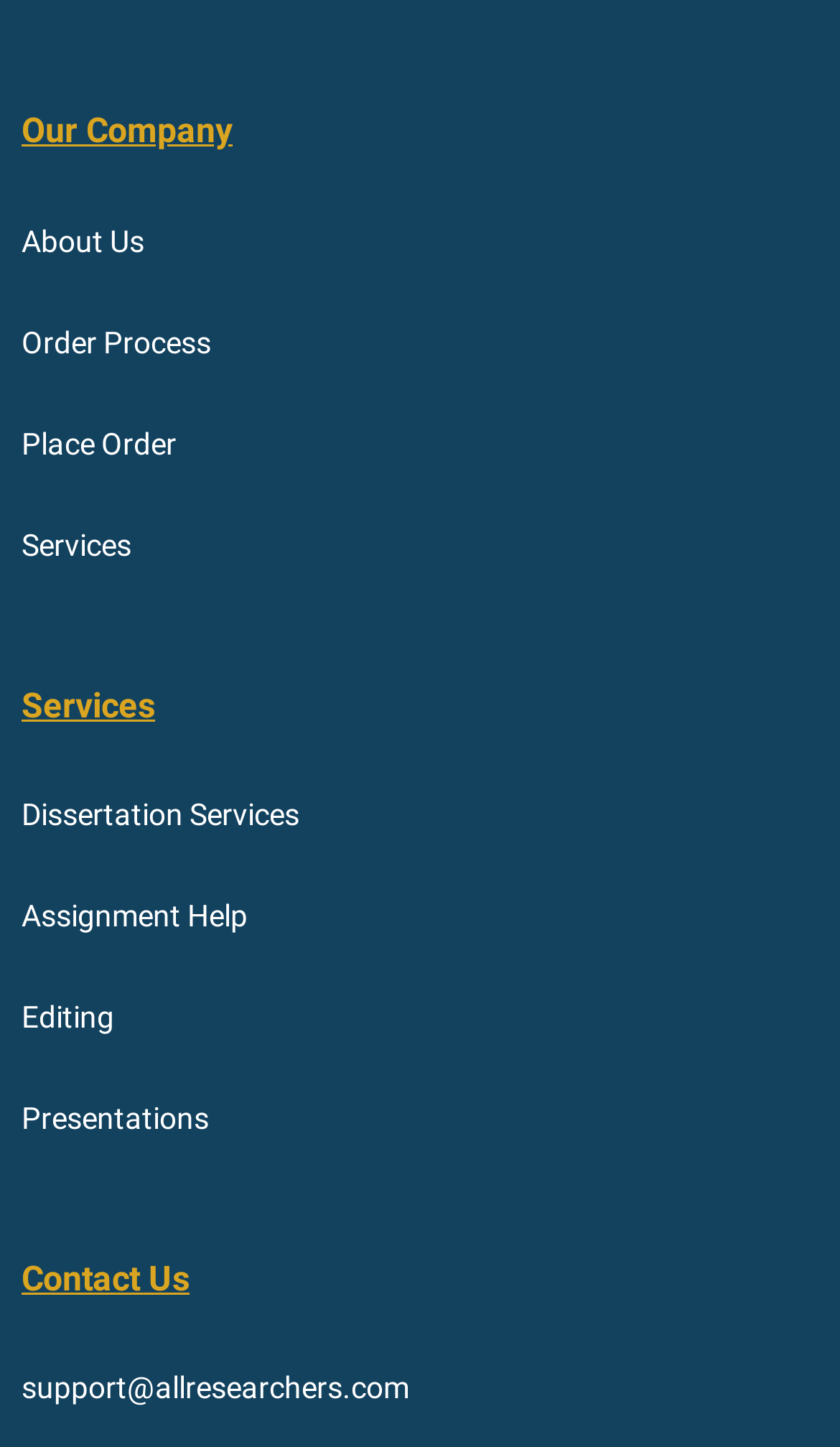What is the last link on the webpage?
Using the information from the image, provide a comprehensive answer to the question.

I looked at the links on the webpage and found that the last link is 'Presentations', which is located at the bottom of the webpage.